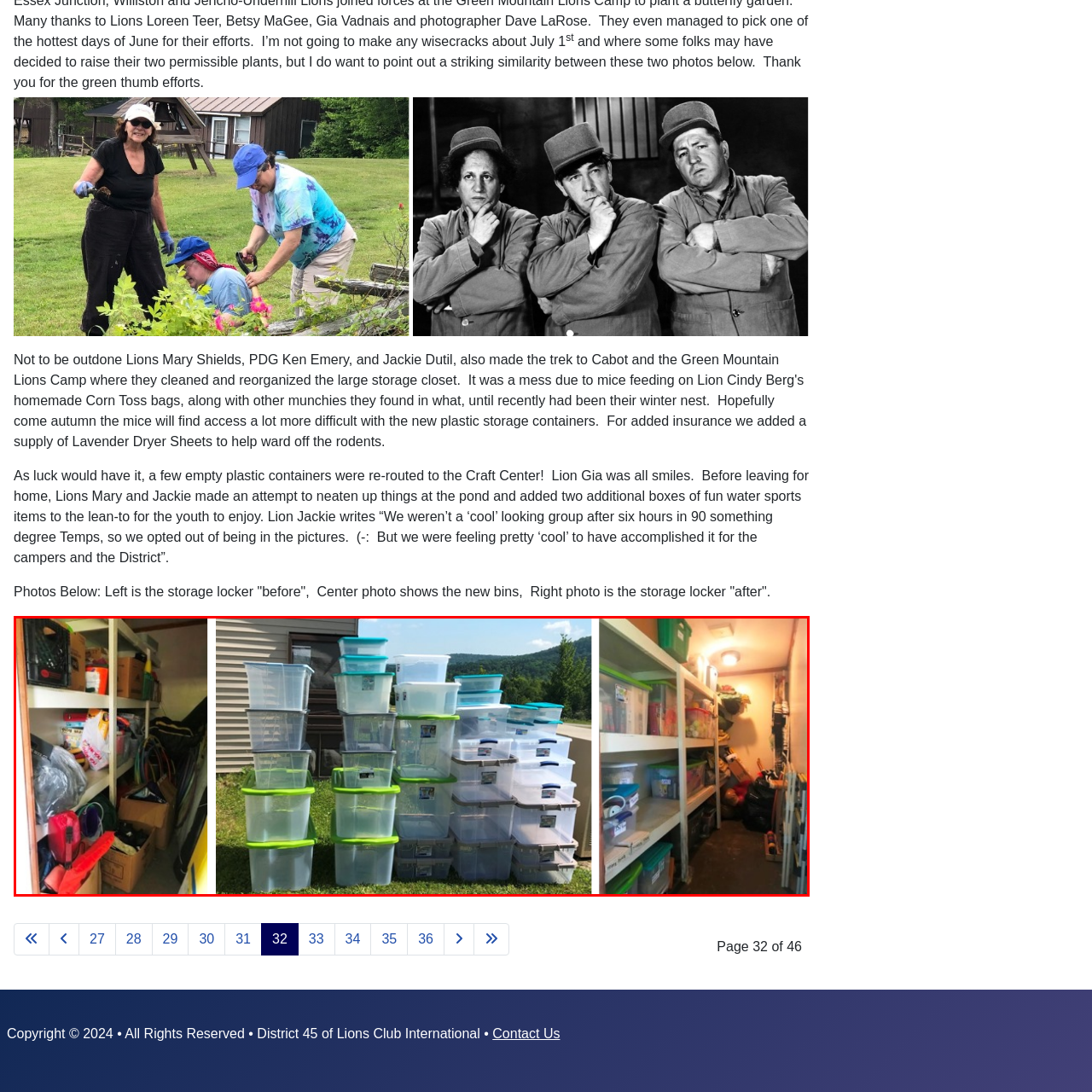What is the color of the lids on the transparent storage bins?
Examine the content inside the red bounding box in the image and provide a thorough answer to the question based on that visual information.

The center image highlights a neatly stacked arrangement of transparent storage bins with bright green lids, indicating a significant improvement in organization and accessibility.